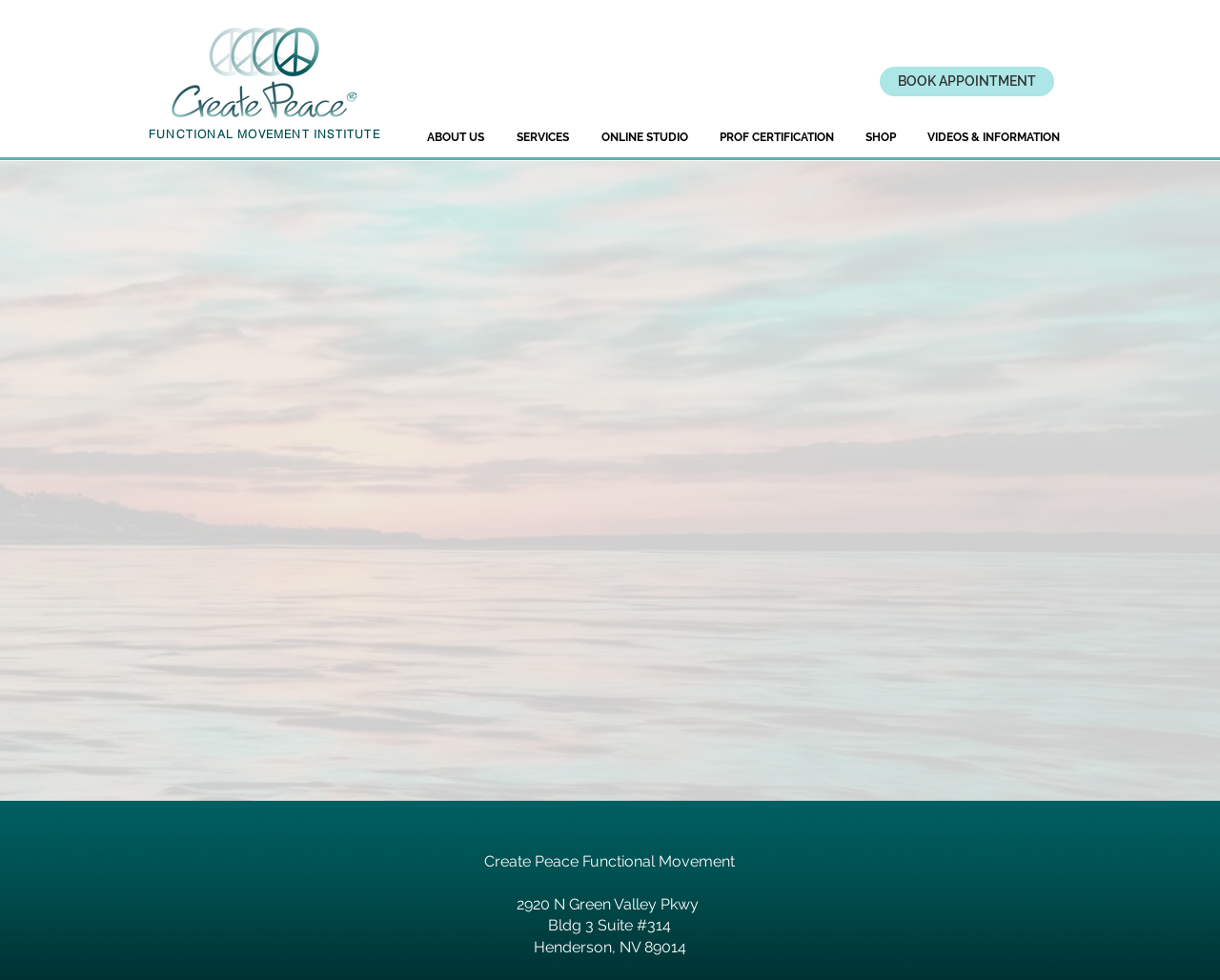Identify the bounding box coordinates of the clickable region necessary to fulfill the following instruction: "Learn more about 'SERVICES'". The bounding box coordinates should be four float numbers between 0 and 1, i.e., [left, top, right, bottom].

[0.412, 0.129, 0.481, 0.152]